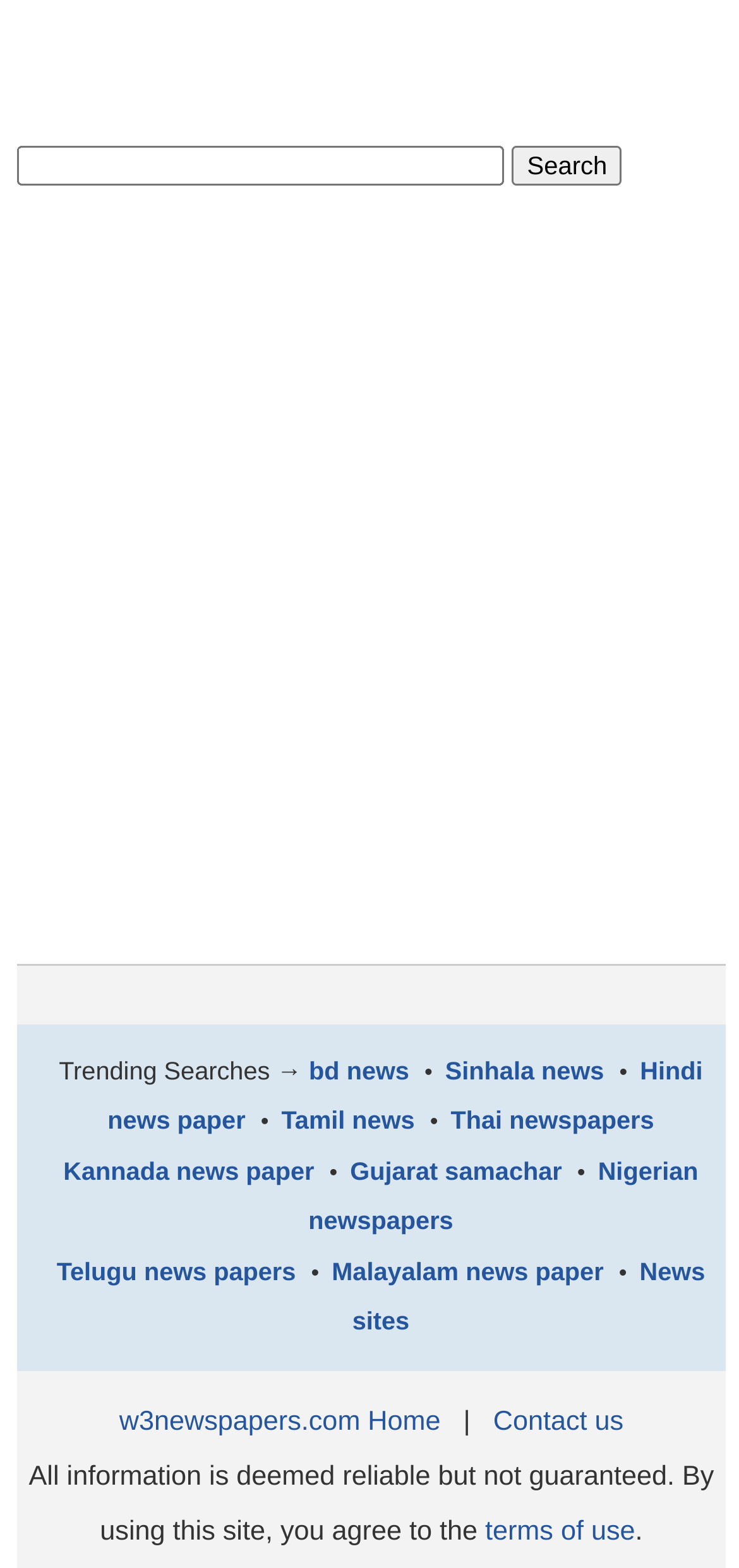How many trending searches are listed?
Answer the question with a single word or phrase, referring to the image.

7